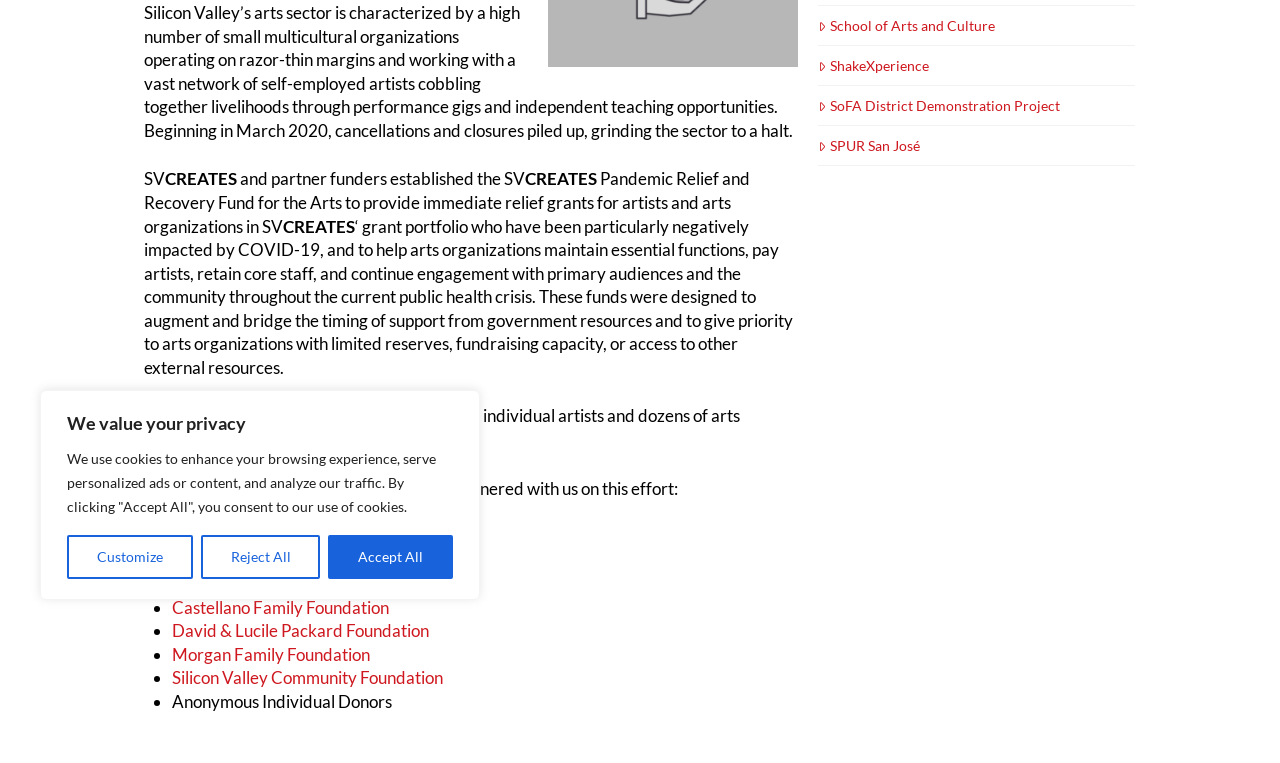Using the format (top-left x, top-left y, bottom-right x, bottom-right y), and given the element description, identify the bounding box coordinates within the screenshot: Accept All

[0.257, 0.701, 0.354, 0.759]